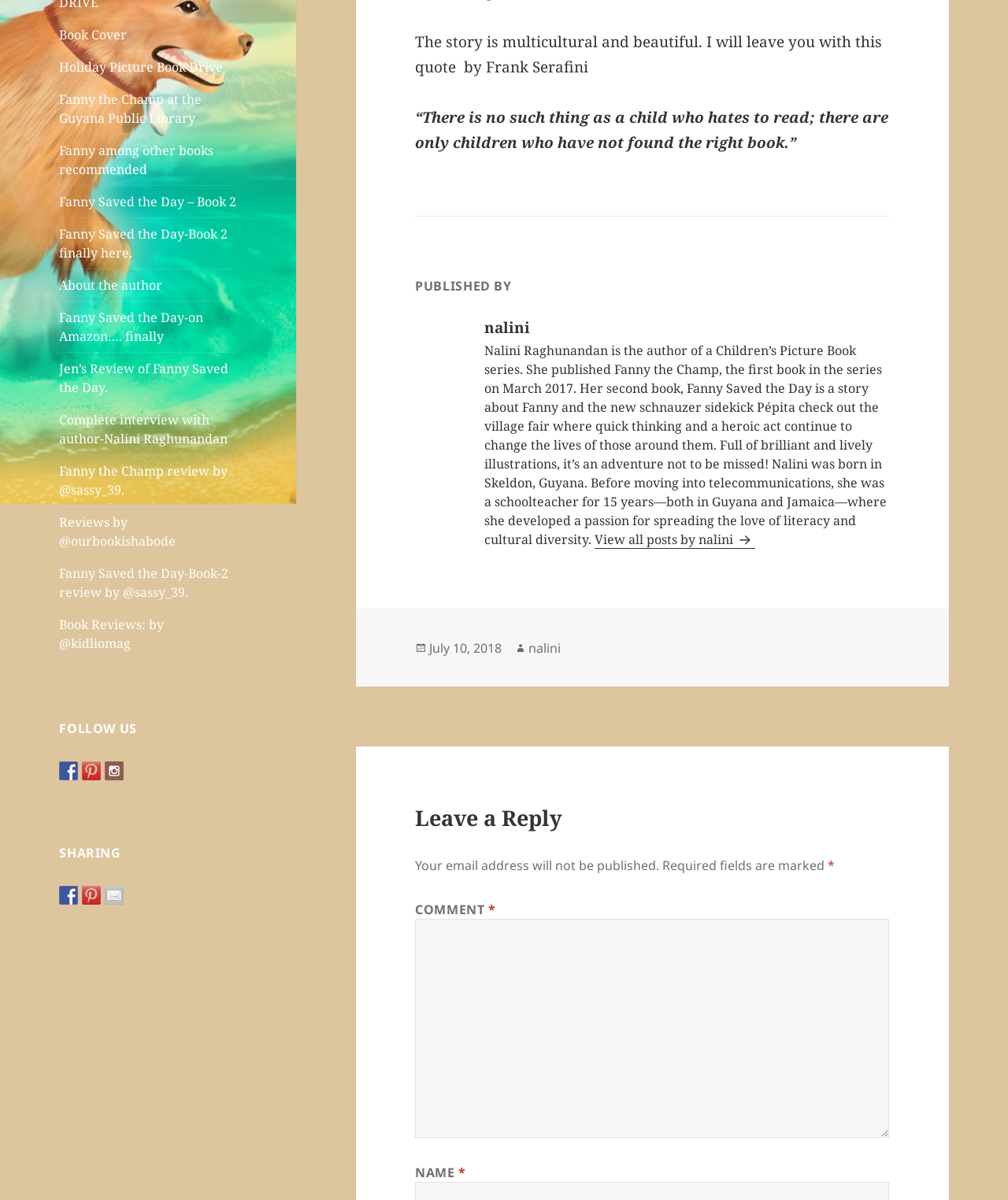Provide the bounding box coordinates for the UI element that is described as: "Holiday Picture Book Drive".

[0.059, 0.042, 0.235, 0.069]